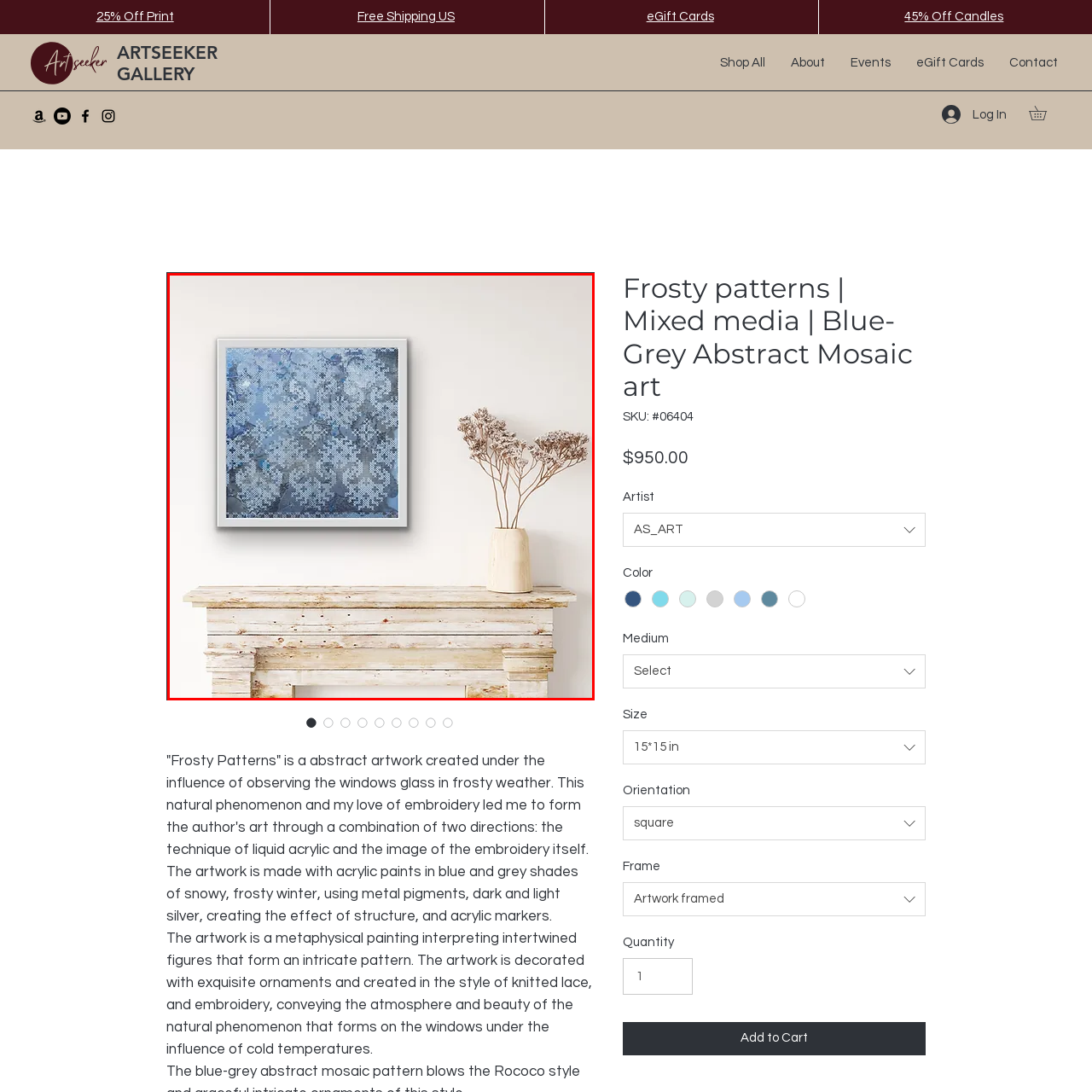Generate a comprehensive caption for the image that is marked by the red border.

The image depicts a captivating piece of artwork titled "Frosty Patterns," showcasing a blue-grey abstract mosaic design. This mixed media piece is inspired by the intricate beauty of frost on windows, combining liquid acrylic techniques with a texture reminiscent of embroidery. The artwork features shimmering metal pigments that add depth and dimension, creating a striking visual effect reminiscent of frosty, snowy winters. 

Displayed in a simple frame, the artwork is set against a soft backdrop, highlighting its nuances of blue and gray. Below the artwork, a rustic shelf adds a touch of charm, adorned with a delicate vase holding dried flowers, enhancing the overall aesthetic of a serene and stylish interior space. This piece not only serves as a tribute to the natural beauty of winter but also reflects the artist's unique interpretation of interconnected forms and intricate patterns.